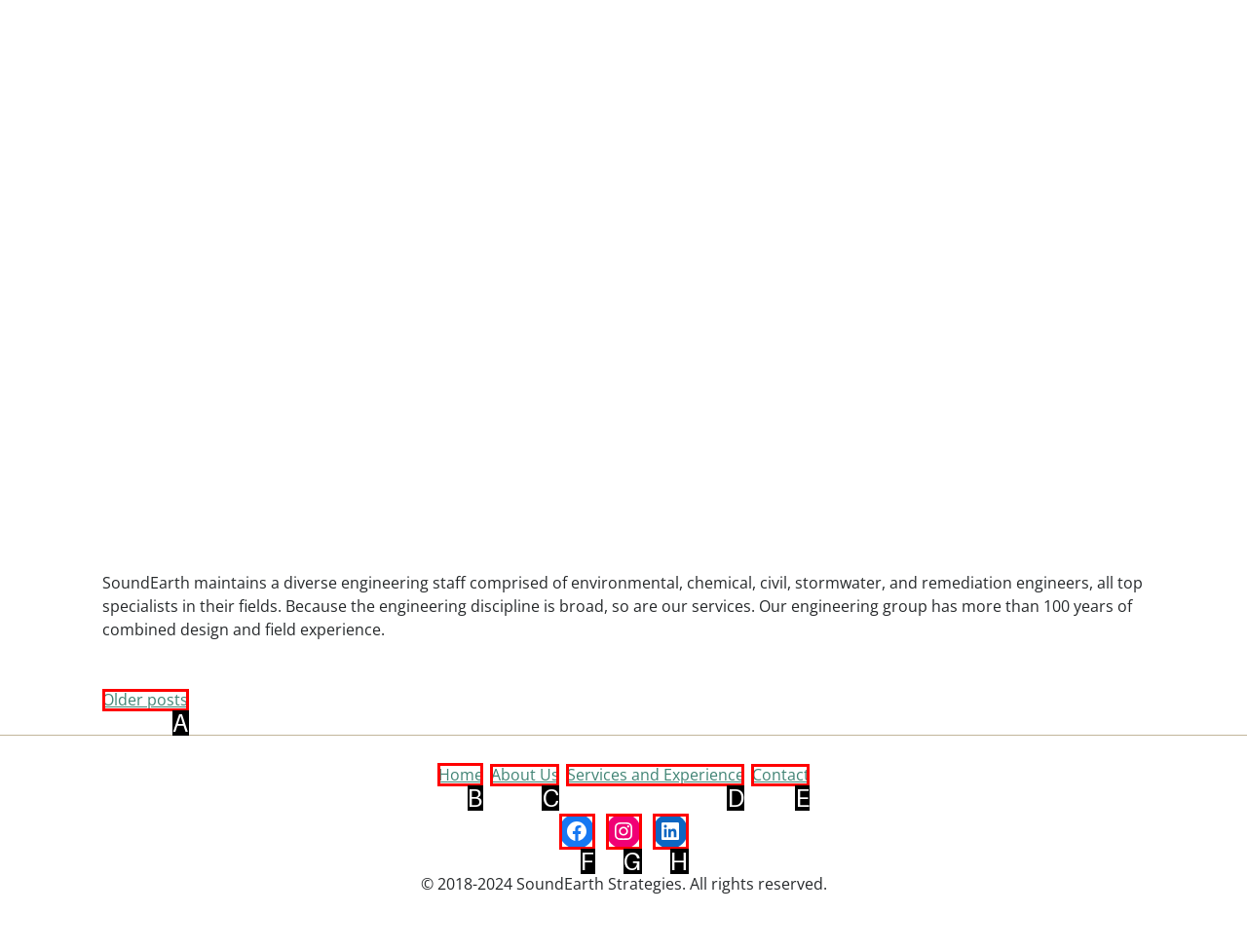Which UI element should be clicked to perform the following task: go to home page? Answer with the corresponding letter from the choices.

B